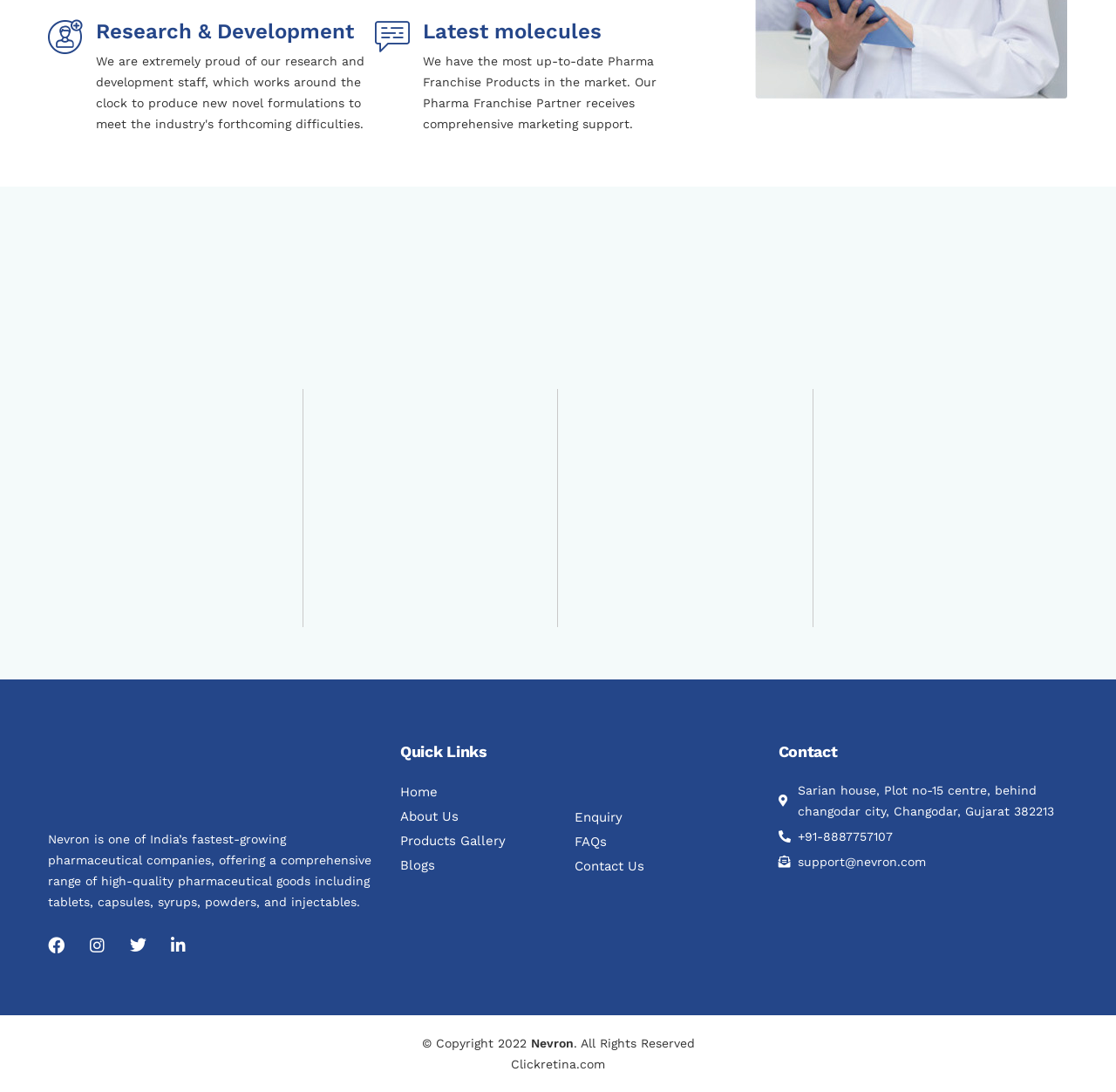Determine the bounding box coordinates of the target area to click to execute the following instruction: "Contact via phone number."

[0.697, 0.757, 0.957, 0.776]